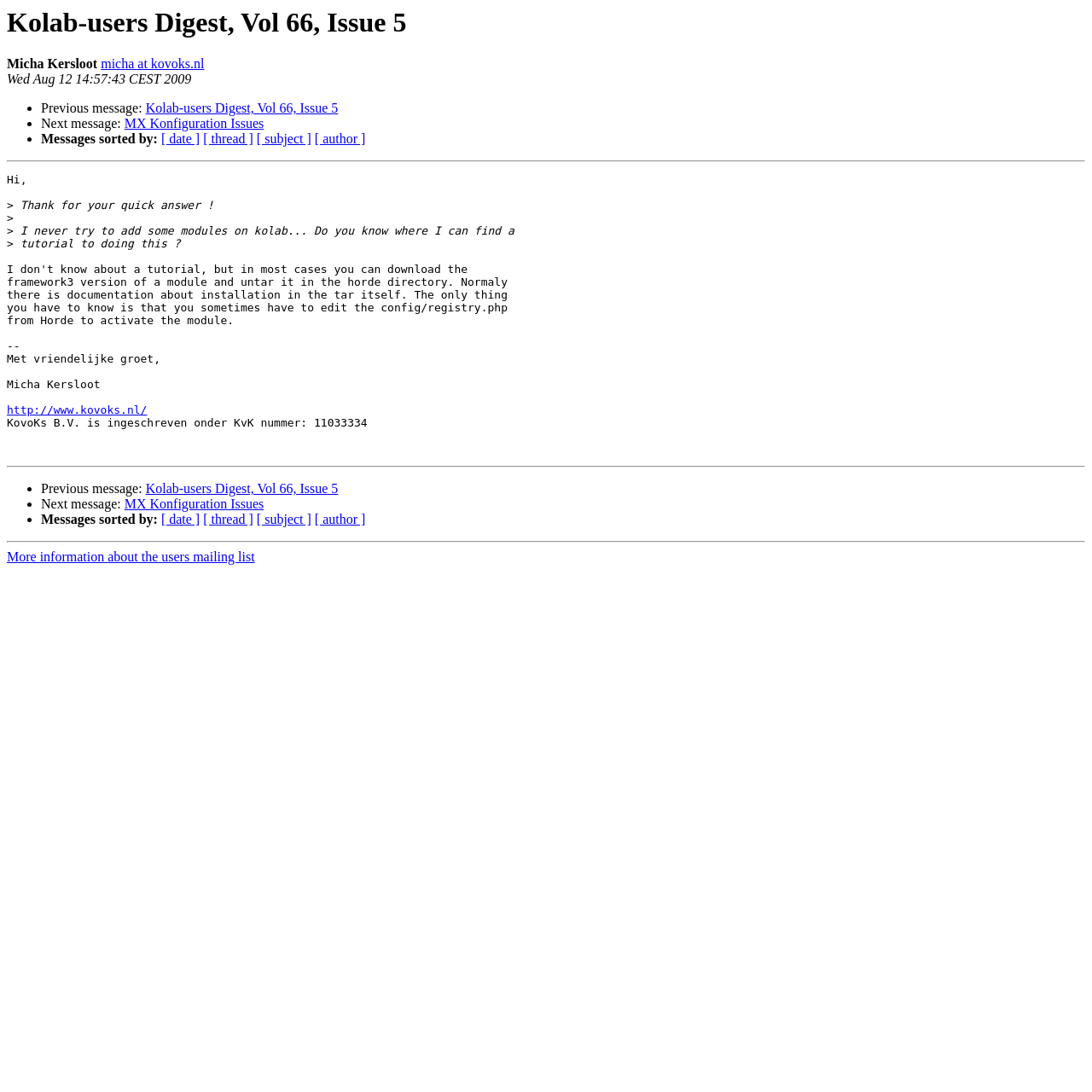What is the date of the message?
Provide an in-depth and detailed explanation in response to the question.

The date of the message can be found in the StaticText element with the text 'Wed Aug 12 14:57:43 CEST 2009' which is located below the sender's information.